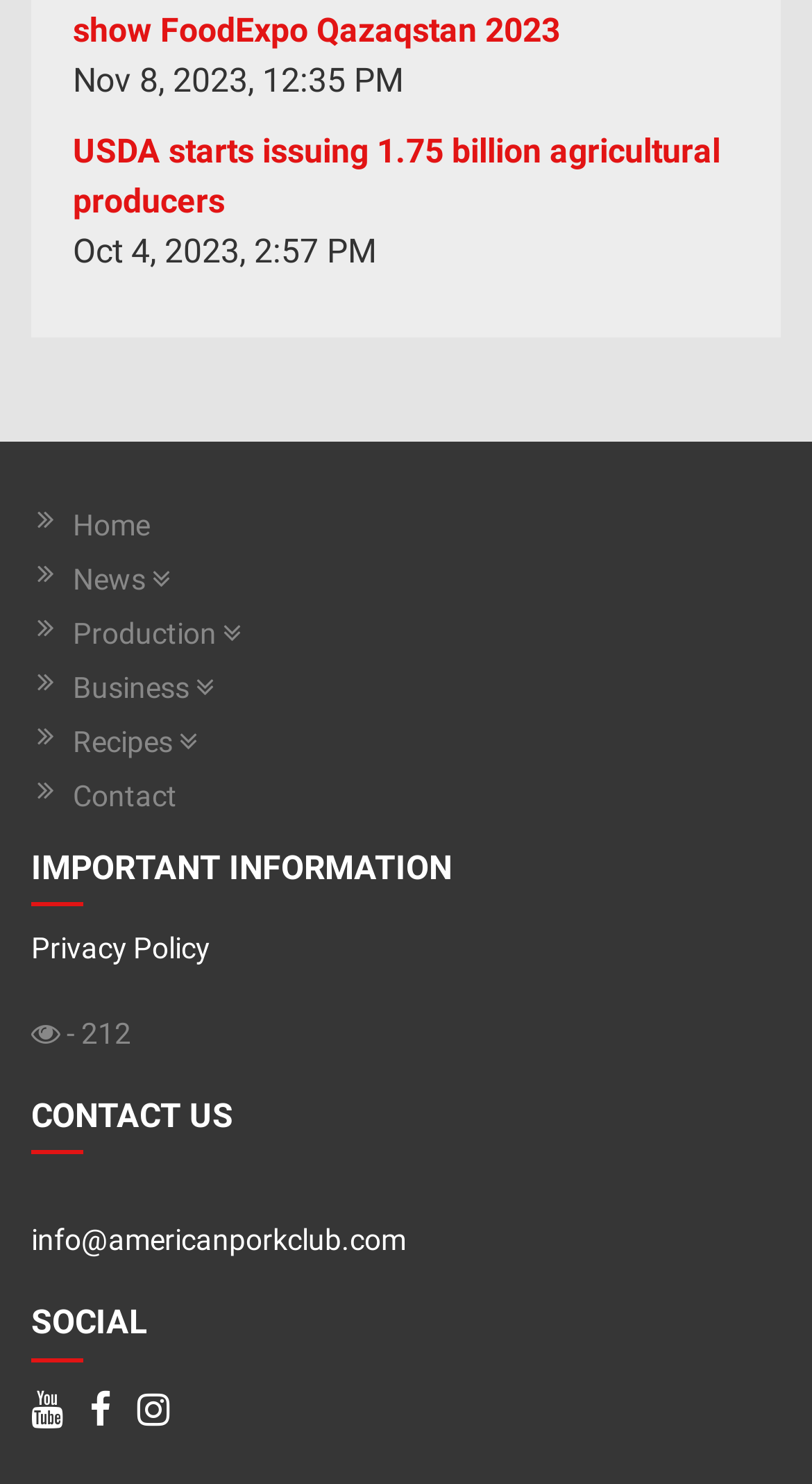Using the information from the screenshot, answer the following question thoroughly:
How many social media links are there?

I counted the number of social media links at the bottom of the webpage, and there are three links: Youtube, Facebook, and Instagram.